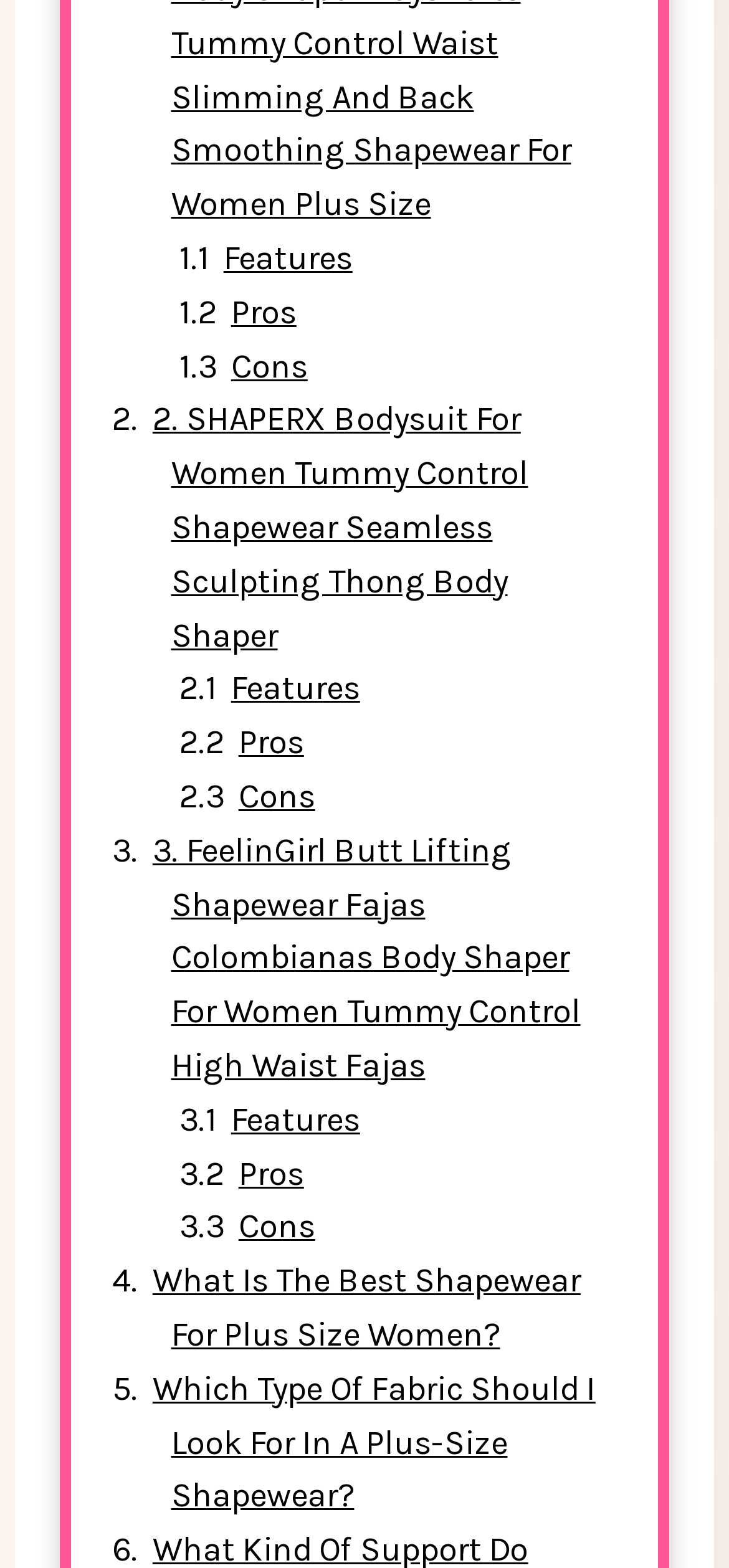With reference to the image, please provide a detailed answer to the following question: What is the topic of the last link on the page?

The last link on the page appears to be discussing plus-size shapewear, specifically what to look for in a product and how to choose the right one.